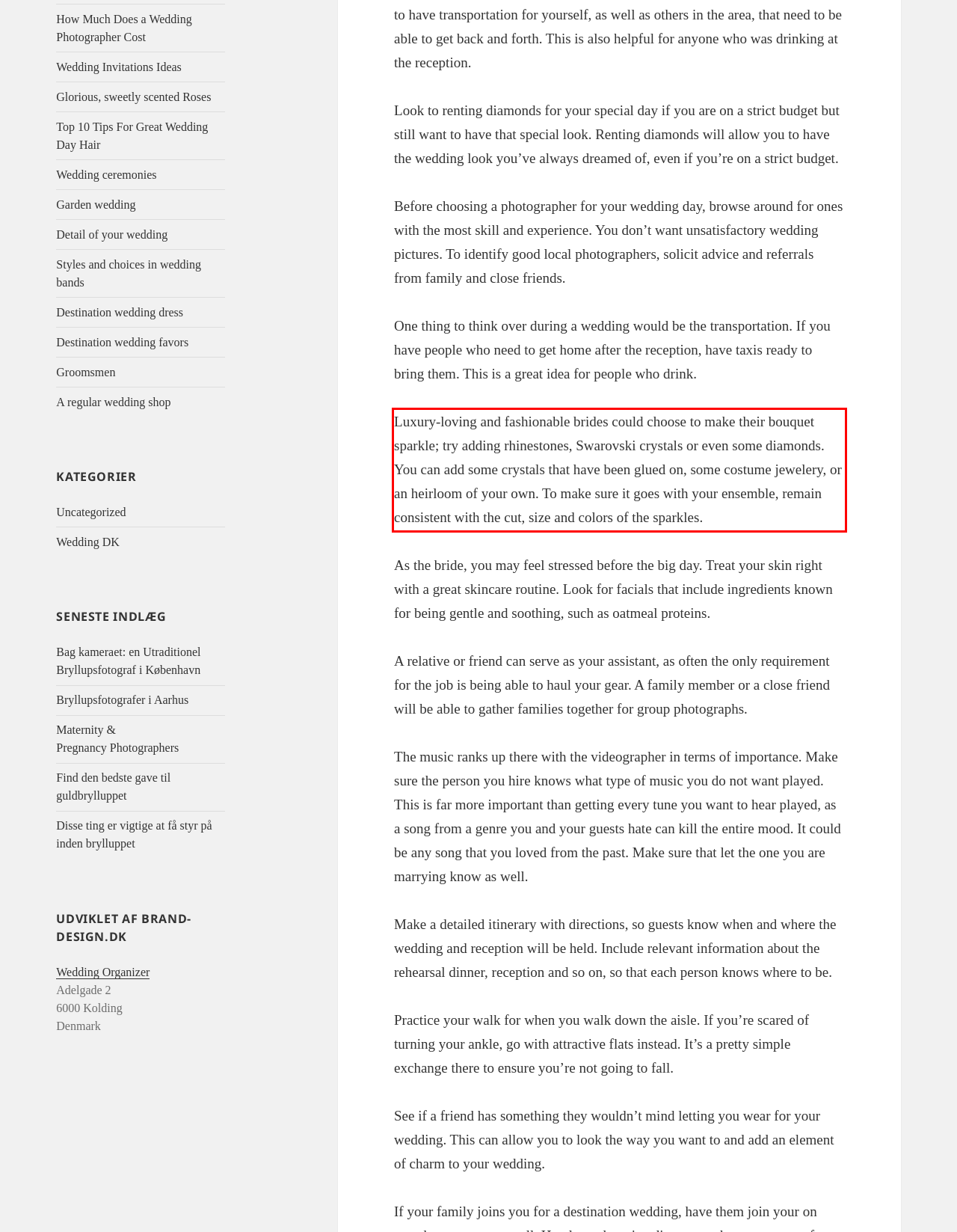Look at the screenshot of the webpage, locate the red rectangle bounding box, and generate the text content that it contains.

Luxury-loving and fashionable brides could choose to make their bouquet sparkle; try adding rhinestones, Swarovski crystals or even some diamonds. You can add some crystals that have been glued on, some costume jewelery, or an heirloom of your own. To make sure it goes with your ensemble, remain consistent with the cut, size and colors of the sparkles.